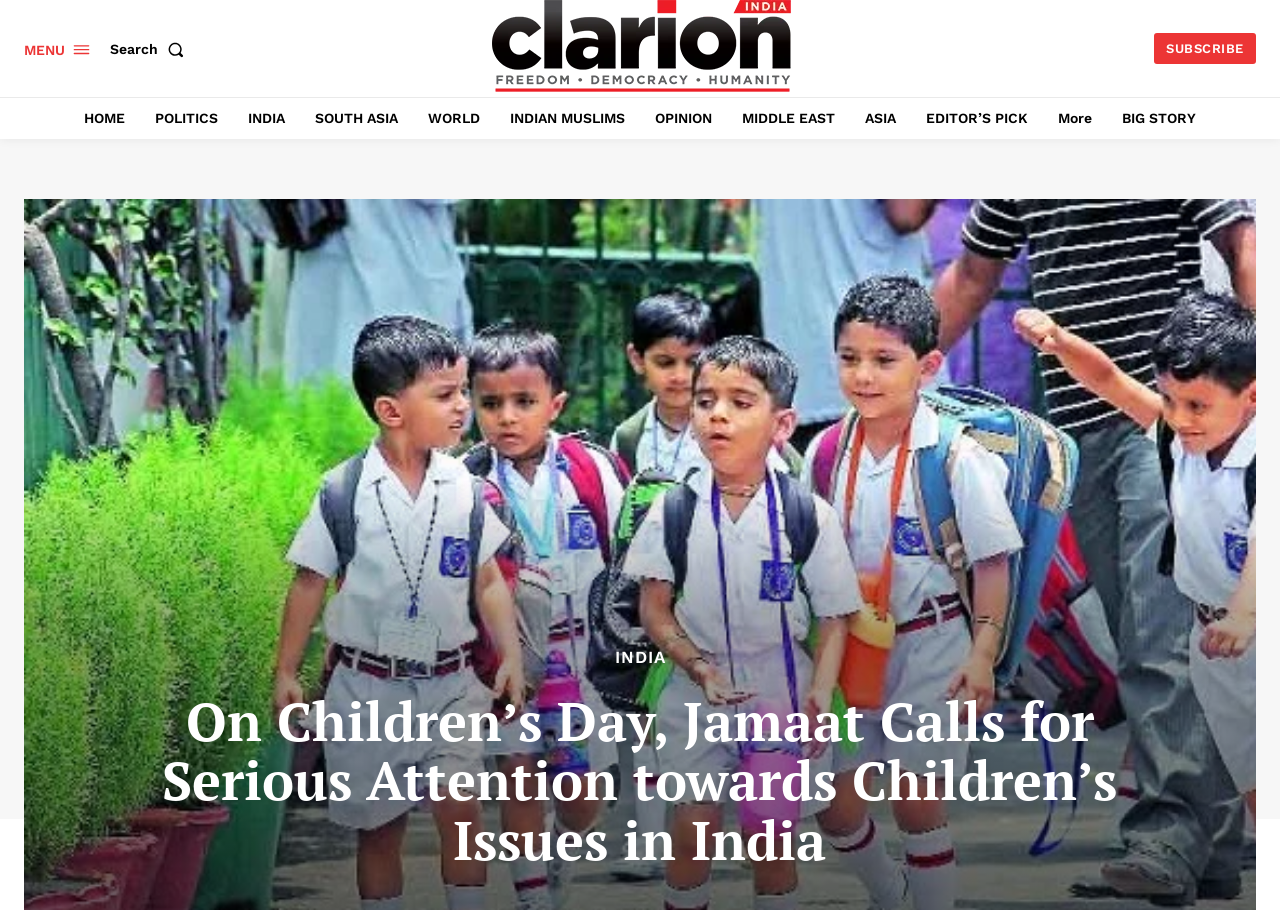Please provide the bounding box coordinates for the element that needs to be clicked to perform the following instruction: "Read the BIG STORY". The coordinates should be given as four float numbers between 0 and 1, i.e., [left, top, right, bottom].

[0.869, 0.107, 0.942, 0.153]